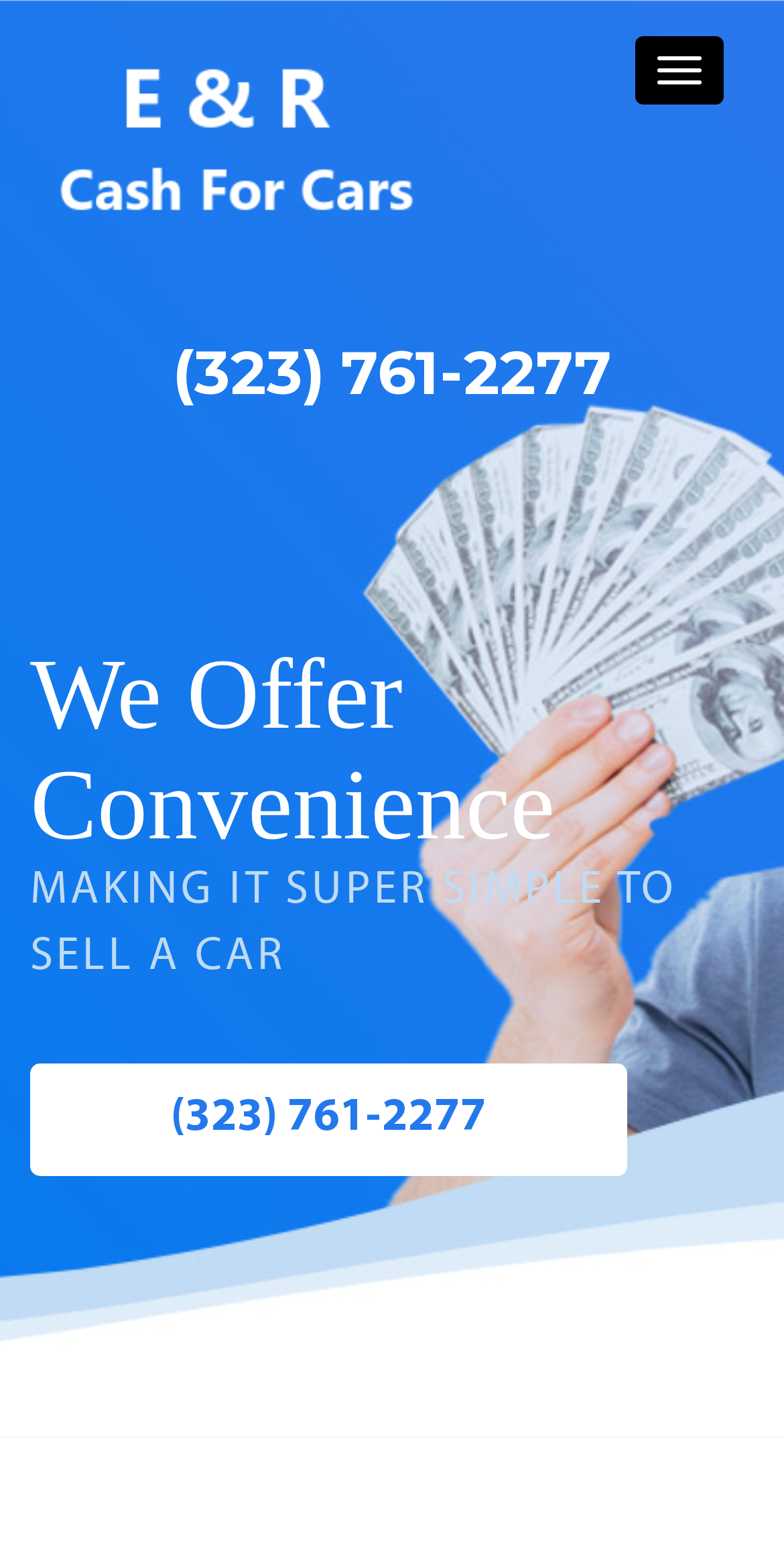Please find the bounding box for the UI element described by: "parent_node: Toggle navigation".

[0.038, 0.013, 0.705, 0.078]